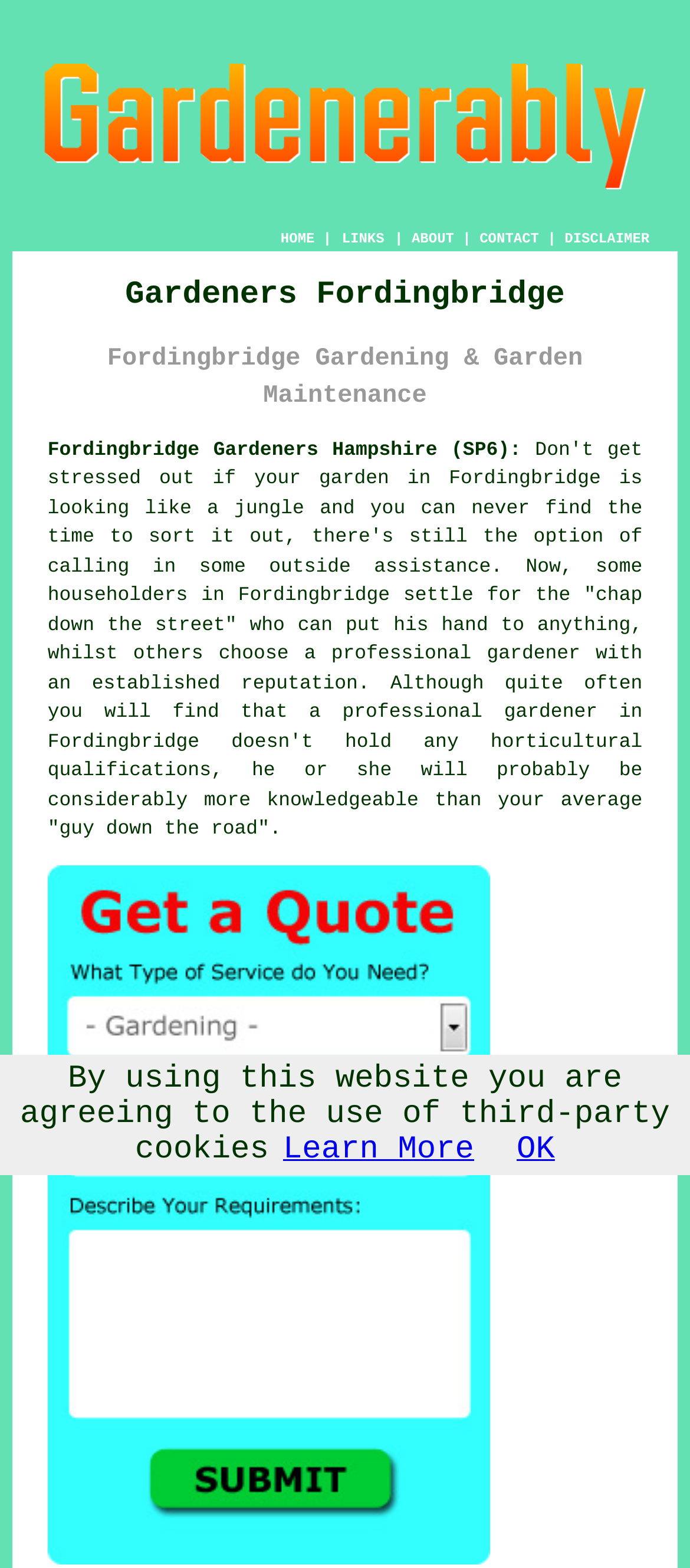Please study the image and answer the question comprehensively:
What is the image below the paragraph about?

The image below the paragraph is an image element with the text 'Free Gardening Quotes Fordingbridge', suggesting that it is related to the gardening service and its offer of free quotes for gardening services in Fordingbridge.